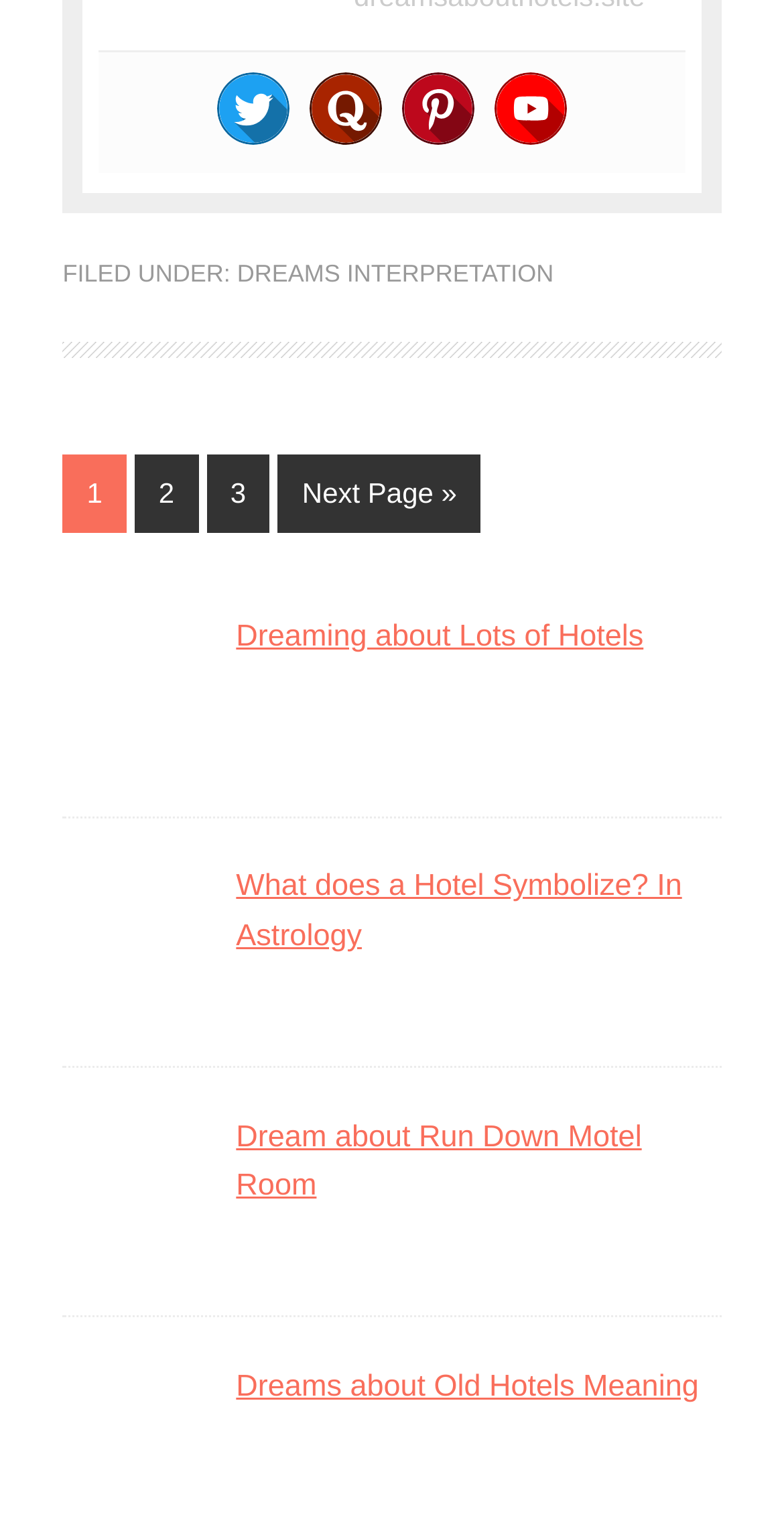Locate the bounding box coordinates of the area to click to fulfill this instruction: "Go to Next Page". The bounding box should be presented as four float numbers between 0 and 1, in the order [left, top, right, bottom].

[0.355, 0.299, 0.614, 0.35]